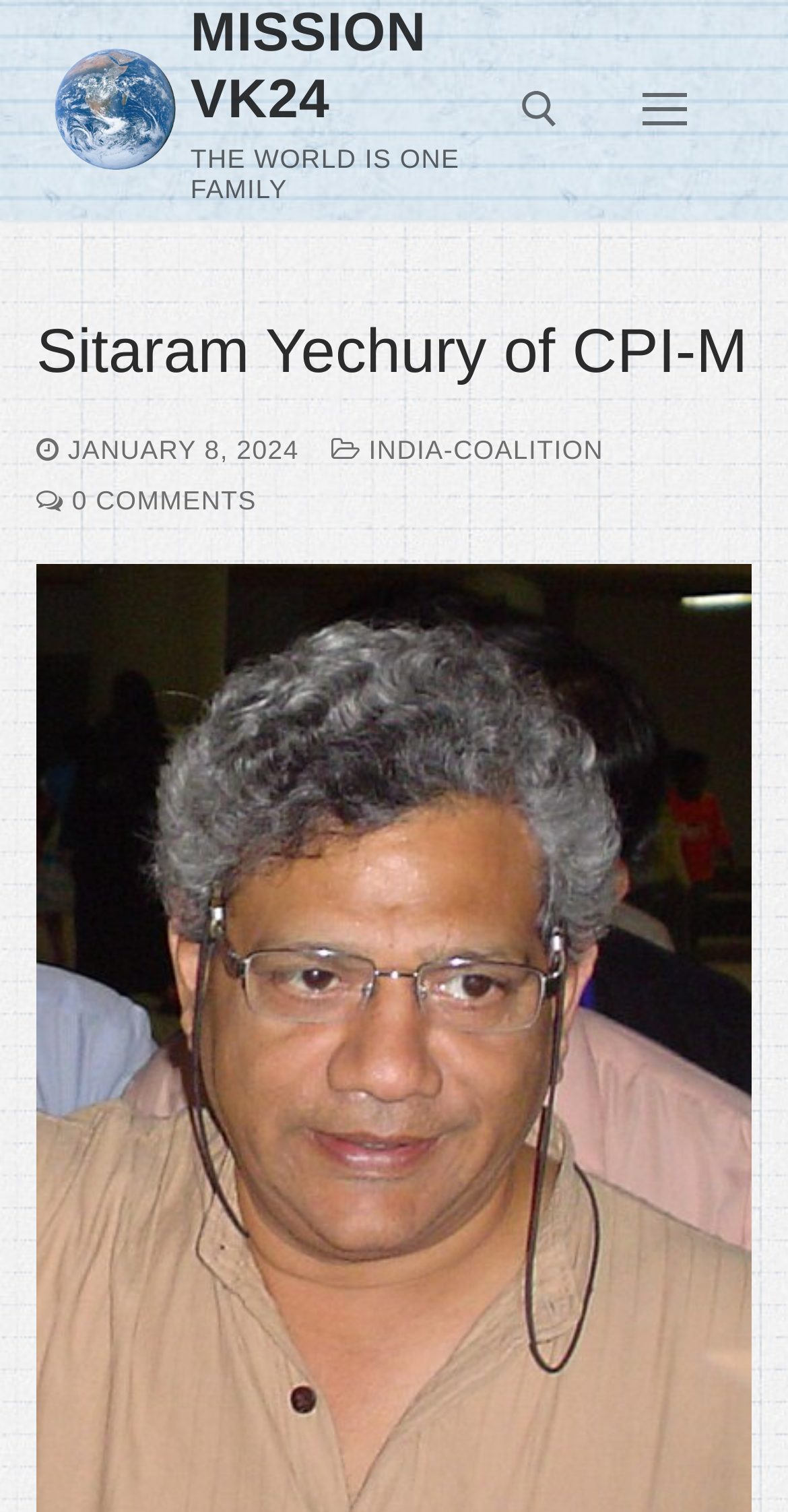Please predict the bounding box coordinates of the element's region where a click is necessary to complete the following instruction: "Read about strategy overview". The coordinates should be represented by four float numbers between 0 and 1, i.e., [left, top, right, bottom].

None